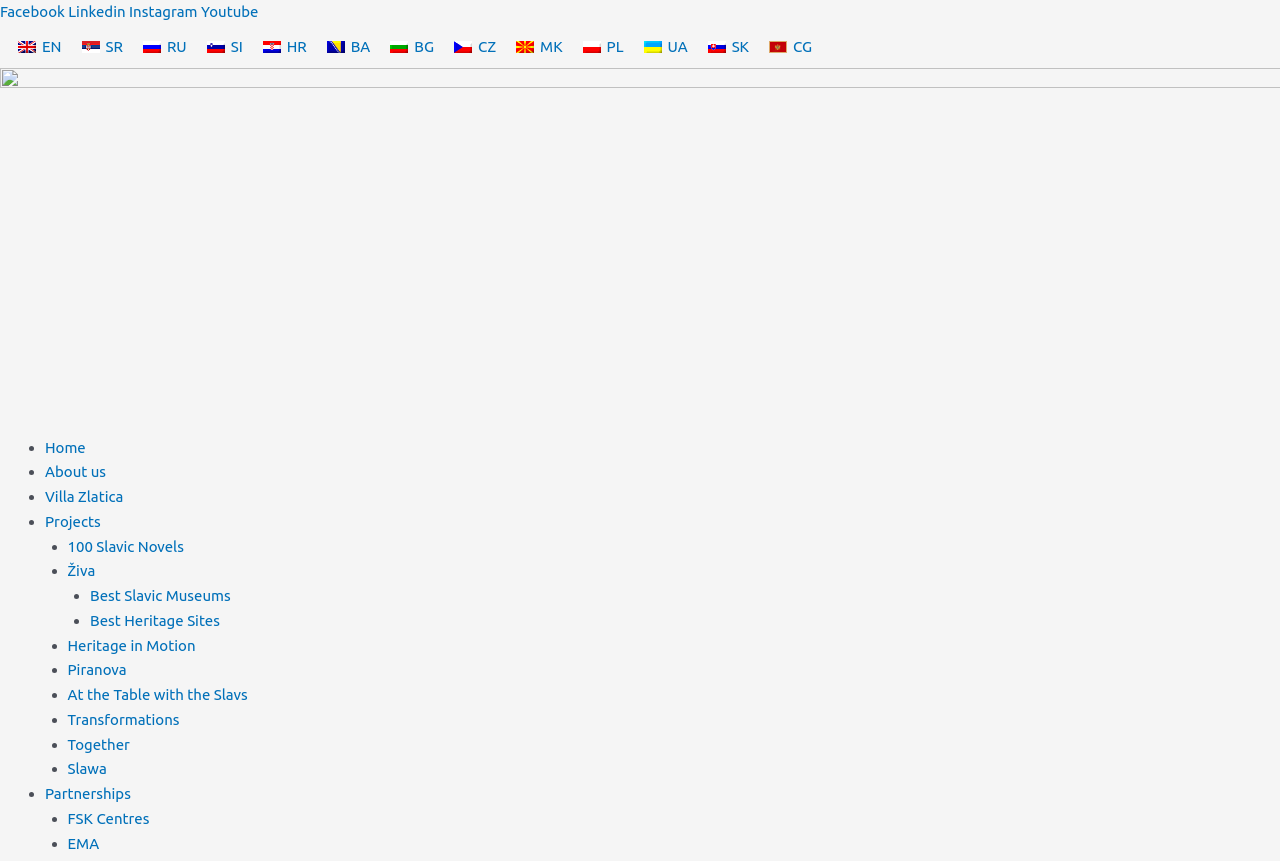Can you find and provide the main heading text of this webpage?

The 2020 ŽIVA Award ceremony is almost here